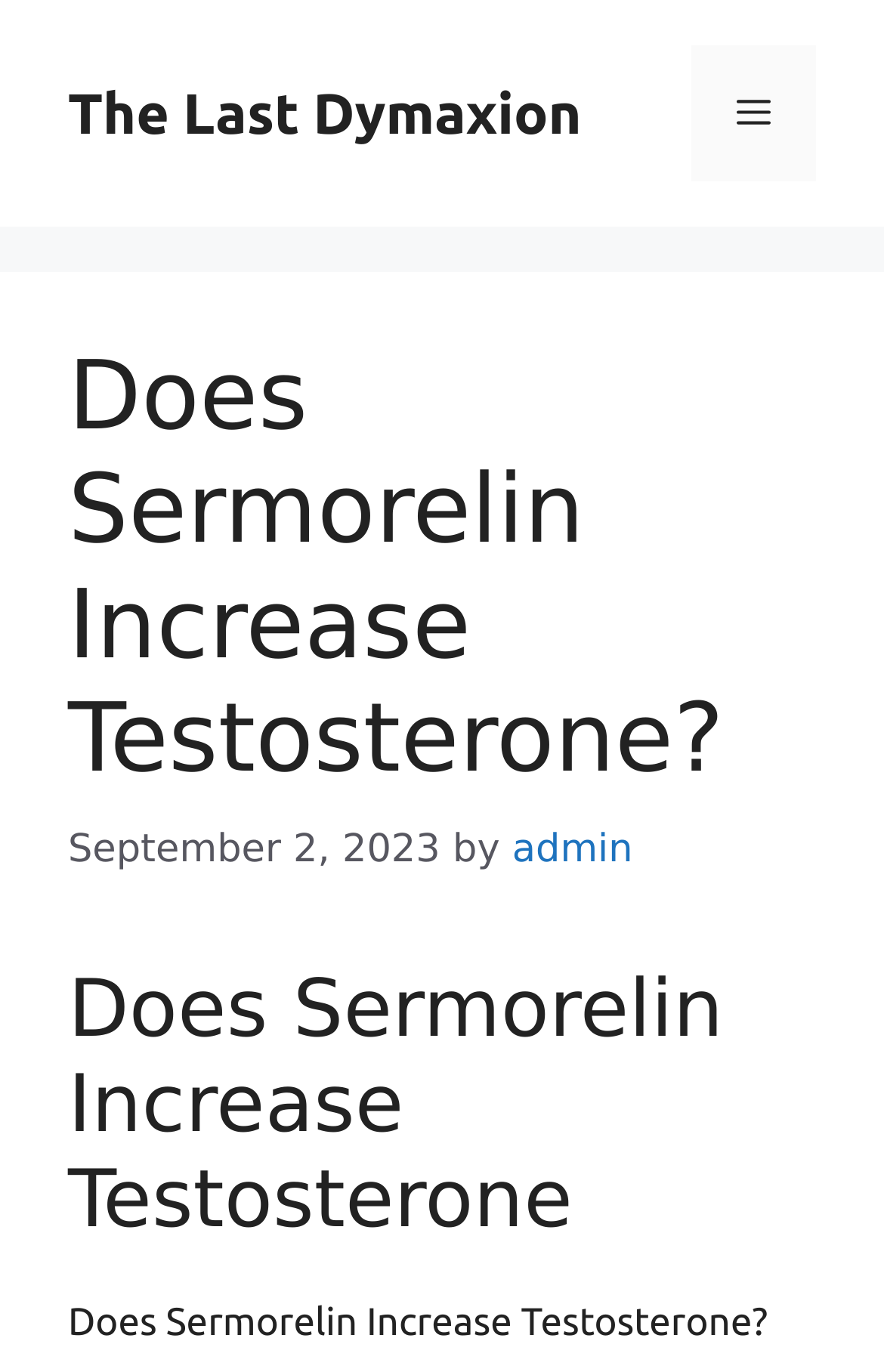Who is the author of the article?
Use the information from the image to give a detailed answer to the question.

I found the author of the article by looking at the link element in the header section, which contains the text 'admin'.